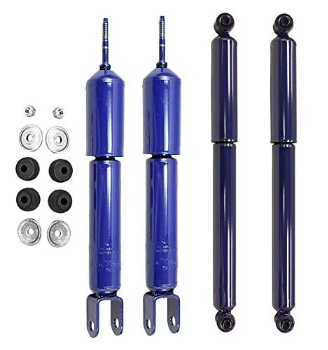Give a one-word or one-phrase response to the question:
How many shock absorbers are included in the kit?

Four